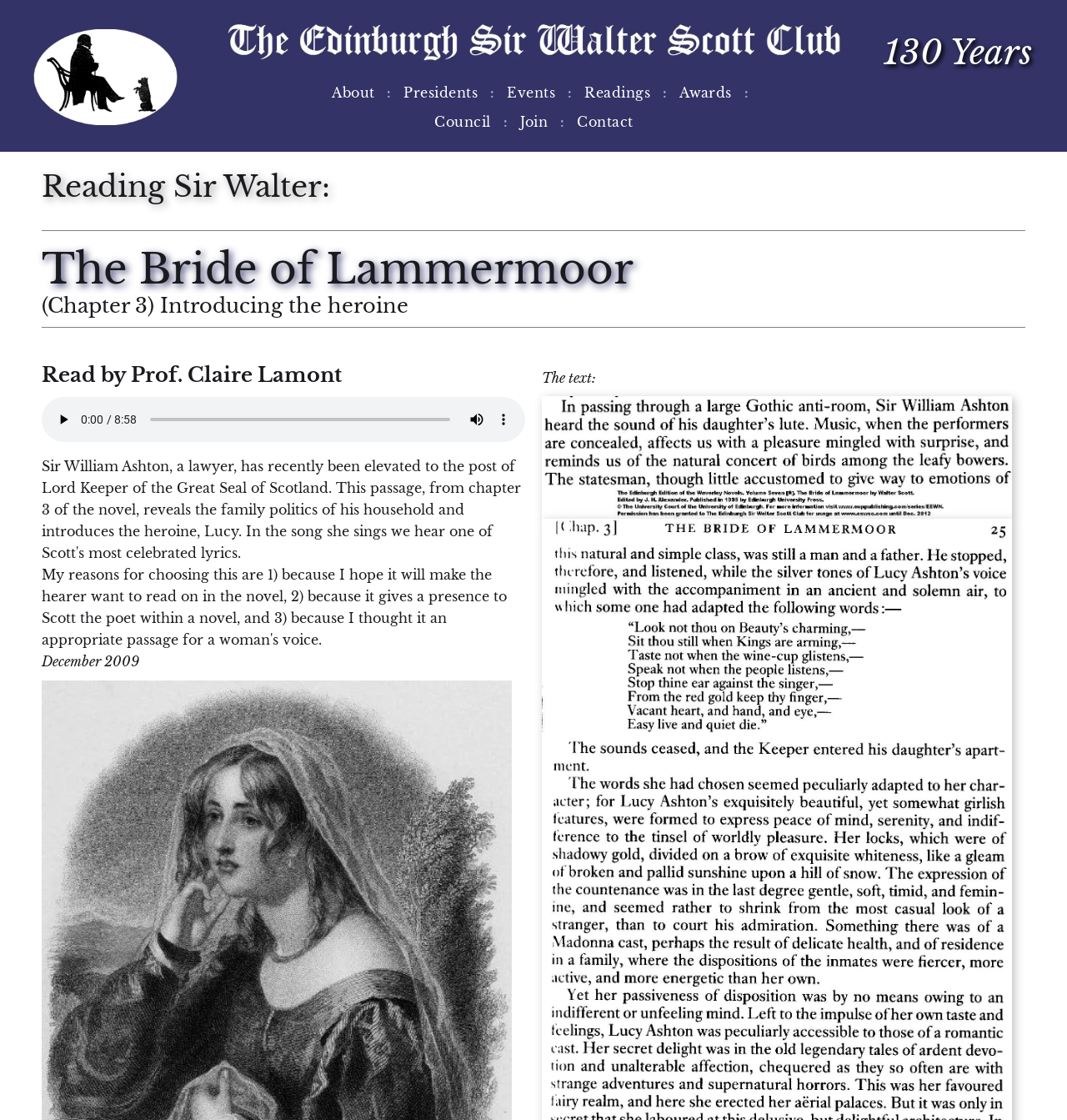Who is reading the literary work?
Kindly offer a detailed explanation using the data available in the image.

I found the answer by looking at the heading that says 'Read by Prof. Claire Lamont'. This indicates that Prof. Claire Lamont is the one reading the literary work.